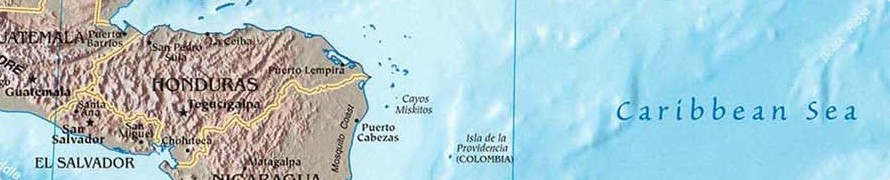What body of water is Honduras proximal to?
Based on the image, provide a one-word or brief-phrase response.

Caribbean Sea